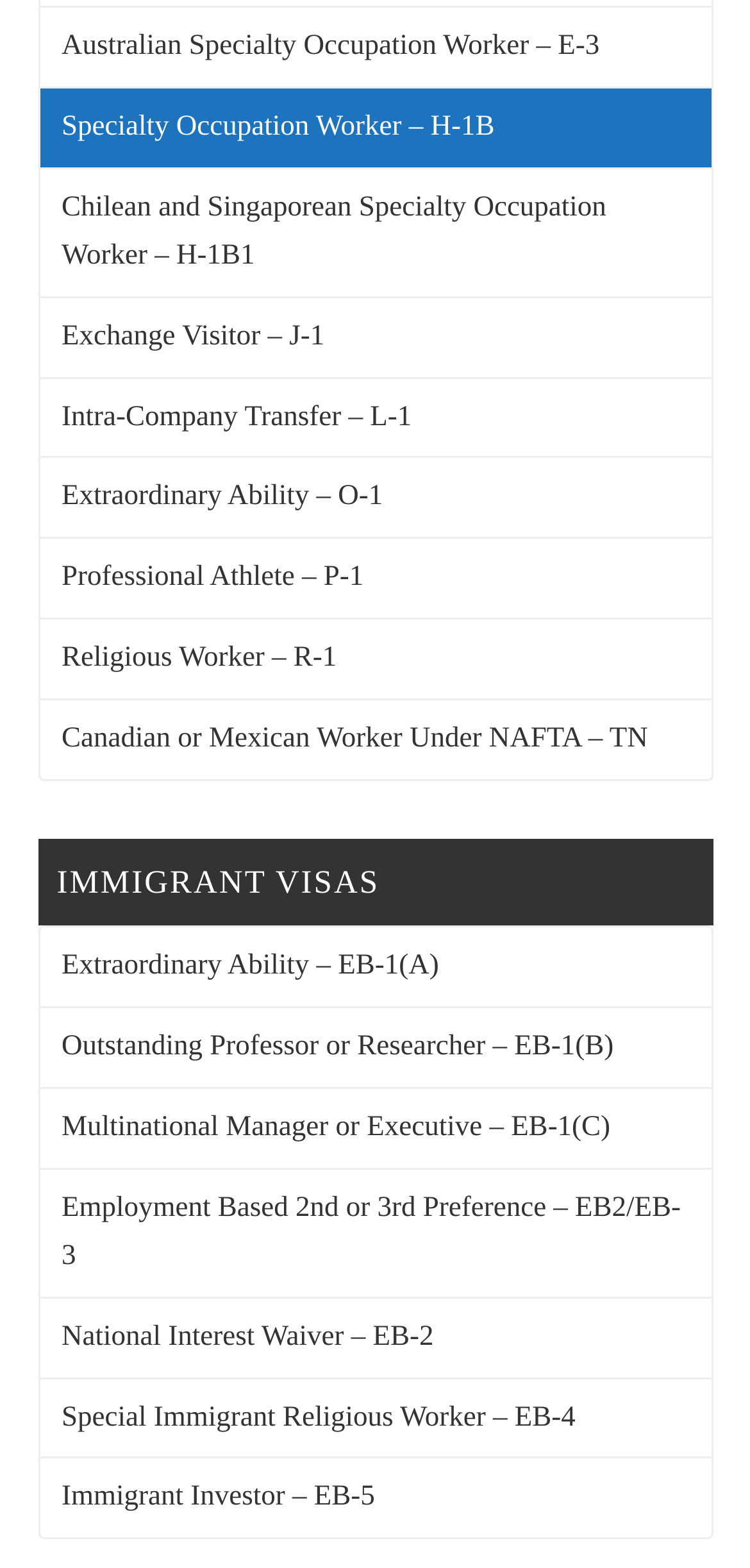What is the last type of visa listed on this webpage?
Give a detailed and exhaustive answer to the question.

By analyzing the links on the webpage, I can see that the last link is 'Immigrant Investor – EB-5', which corresponds to the last type of visa listed on the webpage.